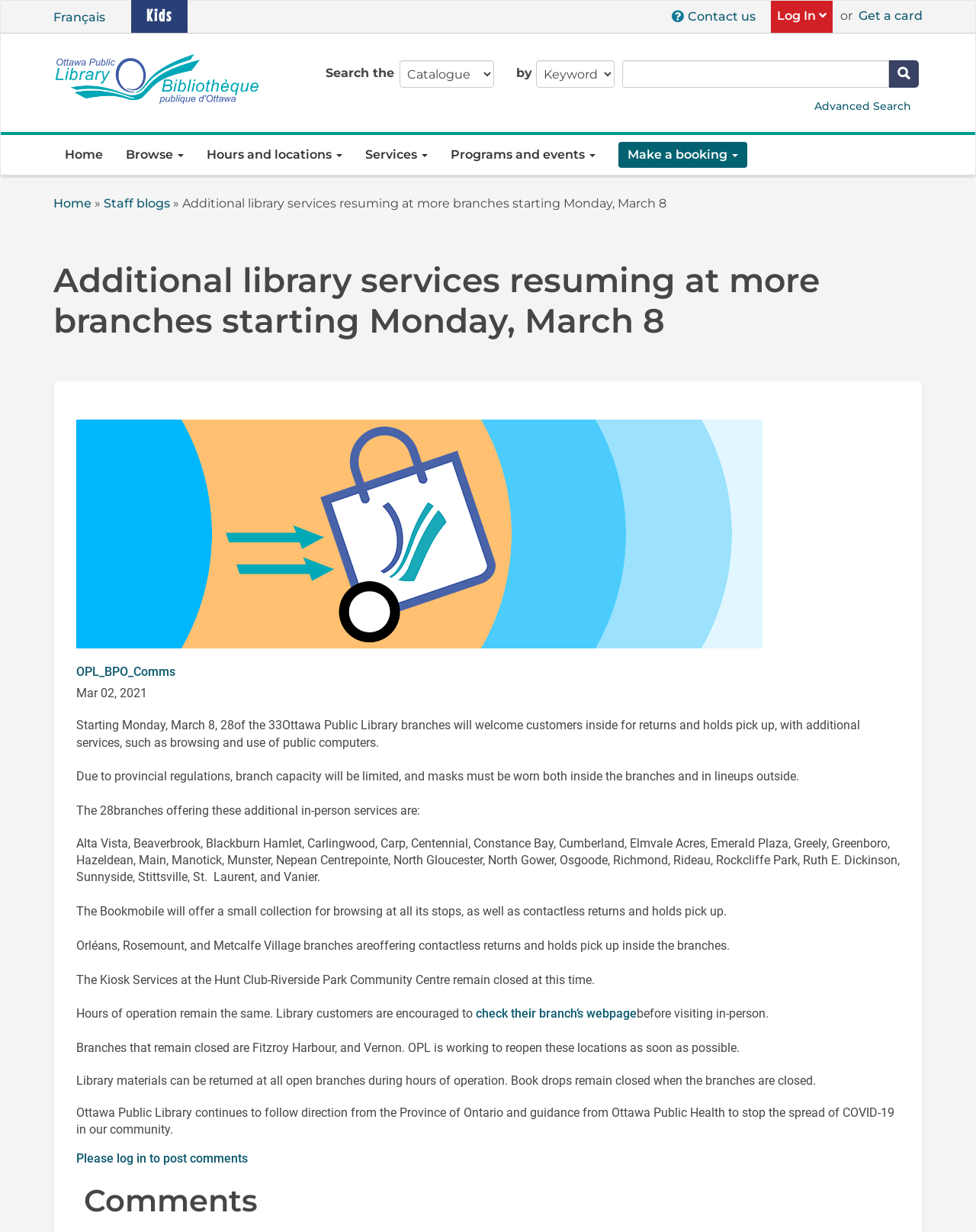Please provide a comprehensive response to the question below by analyzing the image: 
How many branches will offer contactless returns and holds pick up?

The webpage mentions that Orléans, Rosemount, and Metcalfe Village branches are offering contactless returns and holds pick up inside the branches.